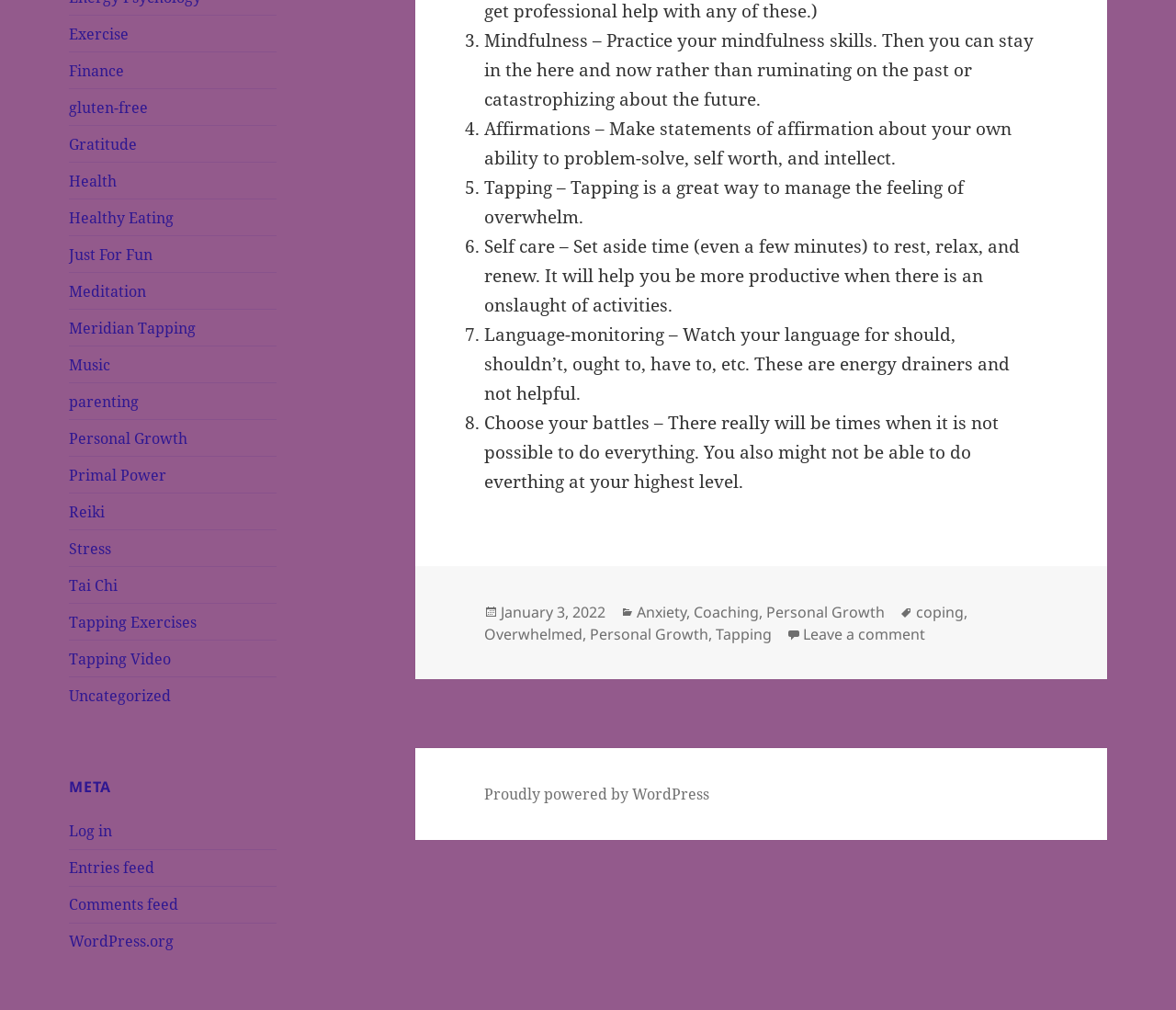Please identify the bounding box coordinates of the element that needs to be clicked to perform the following instruction: "Log in to the website".

[0.059, 0.813, 0.096, 0.833]